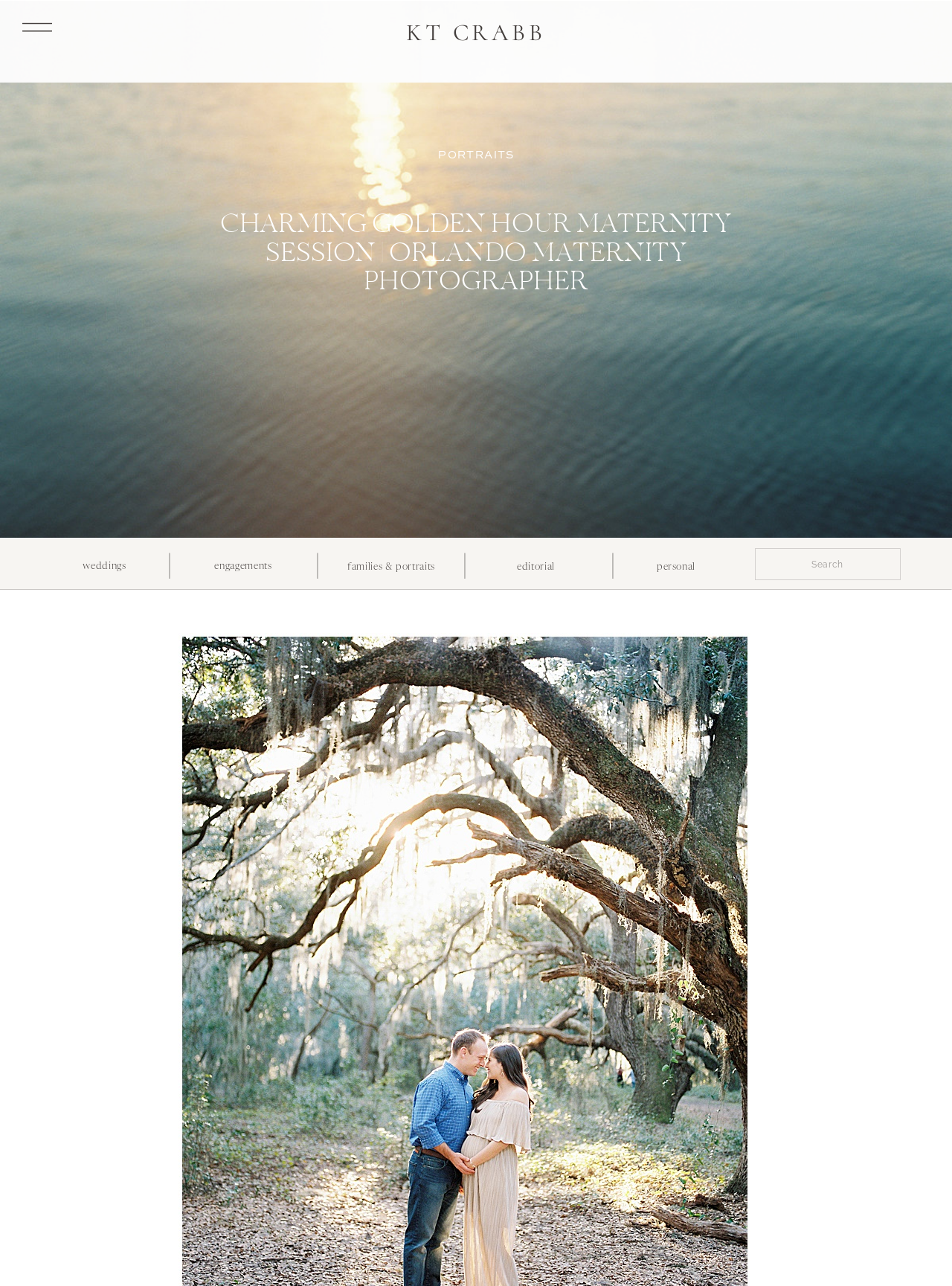Provide a thorough summary of the webpage.

This webpage appears to be a photography portfolio, specifically showcasing a romantic Orlando maternity portrait session. At the top of the page, there is a link to "KT CRABB" and a small image, likely a logo or icon. Below this, there is a prominent link to "Charming Golden Hour Maternity Session | Orlando Maternity Photographer", which takes up most of the width of the page.

Further down, there is a heading that reads "CHARMING GOLDEN HOUR MATERNITY SESSION | ORLANDO MATERNITY PHOTOGRAPHER", which is centered on the page. Underneath this heading, there are five links to different categories: "weddings", "engagements", "families & portraits", "editorial", and "personal". These links are arranged horizontally, with "weddings" on the left and "personal" on the right.

To the right of these links, there is a search bar with a label "Search for:" and a text box where users can input their search queries. Above the search bar, there is a small vertical line (represented by the "|" character).

There are two small images on the page, both located at the top left corner, which may be icons or logos. The overall layout of the page is clean and easy to navigate, with clear headings and concise text.